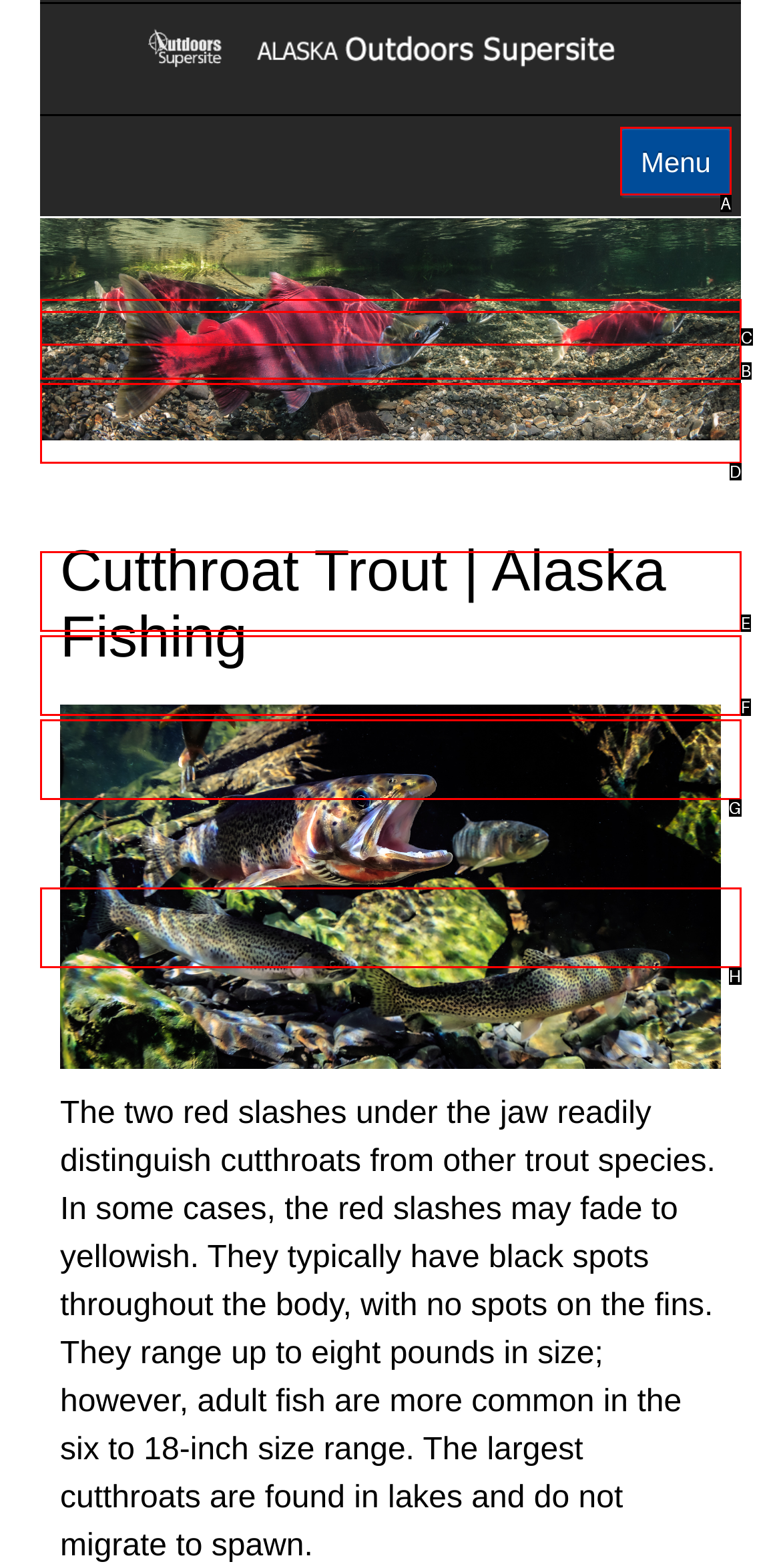Identify which option matches the following description: University
Answer by giving the letter of the correct option directly.

H